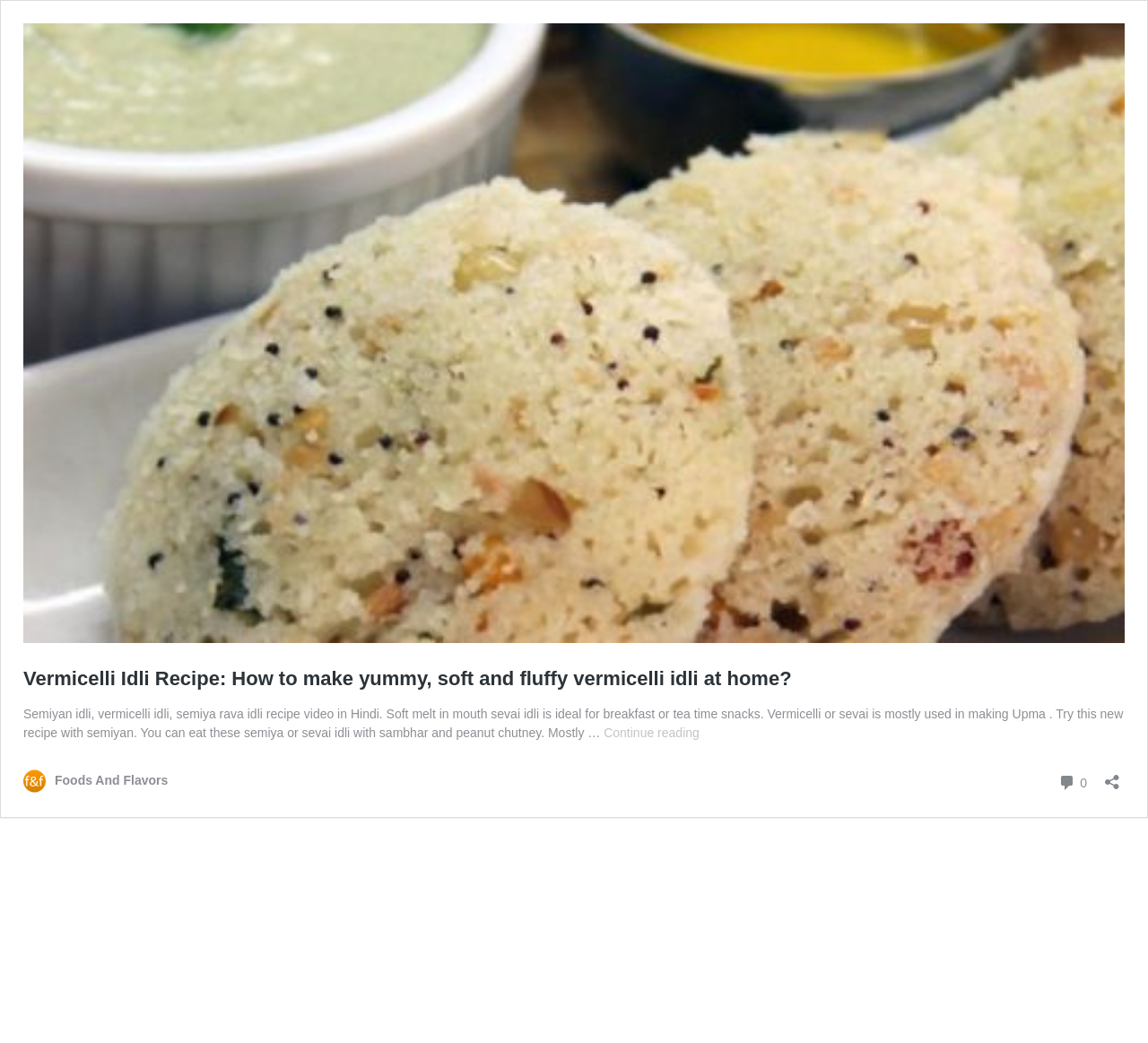Reply to the question with a single word or phrase:
Is there a video recipe available?

Yes